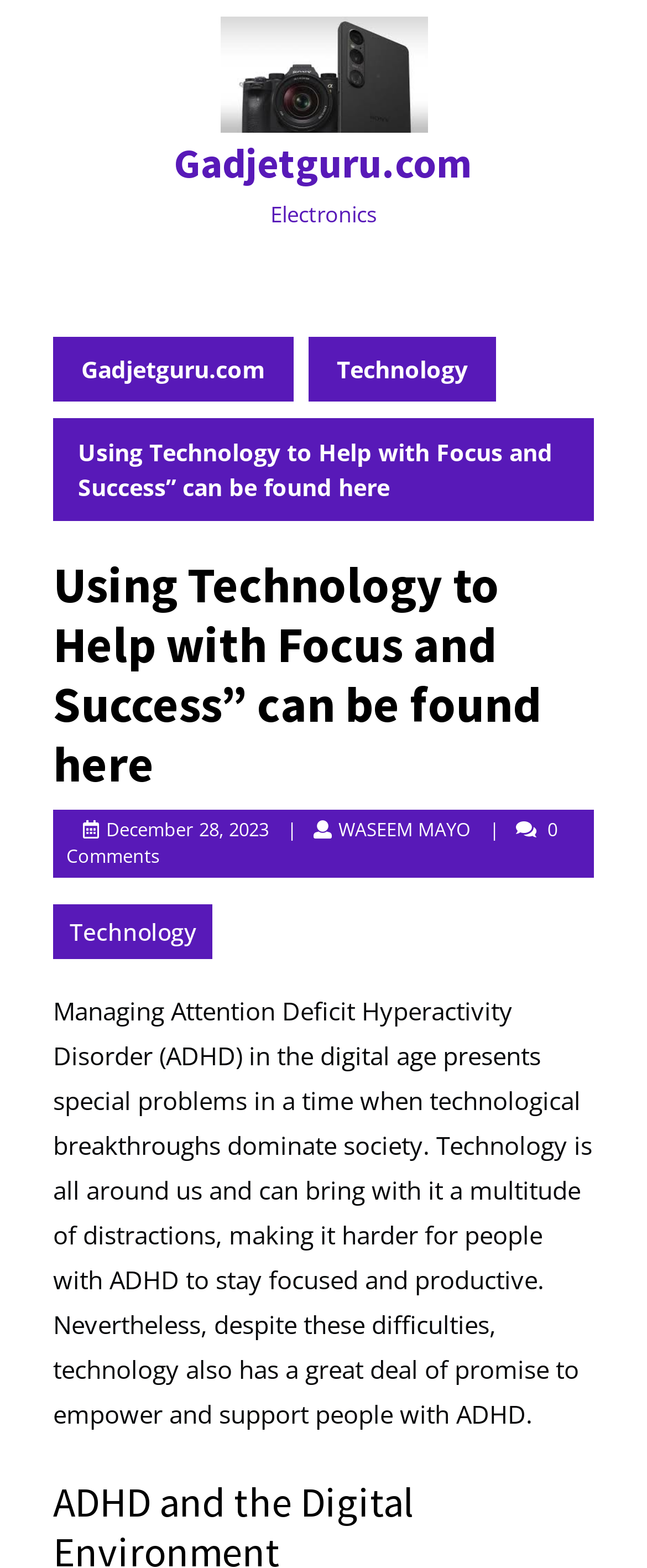Please reply with a single word or brief phrase to the question: 
What is the topic of the article?

ADHD and technology